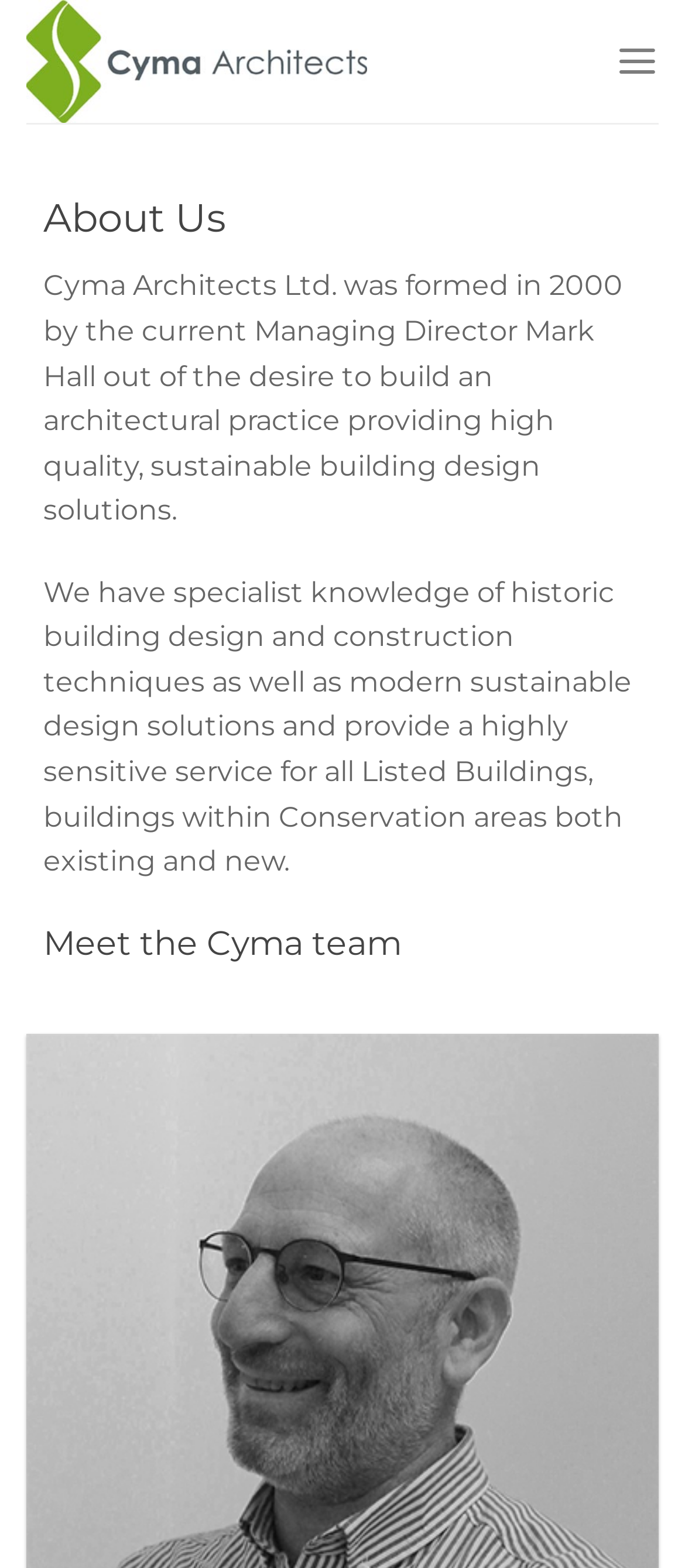Please examine the image and provide a detailed answer to the question: What is the name of the architectural practice?

The name of the architectural practice can be found in the top-left corner of the webpage, where it is written as 'About Cyma Architects - Cyma Architects' and also as the text of the image and link elements.